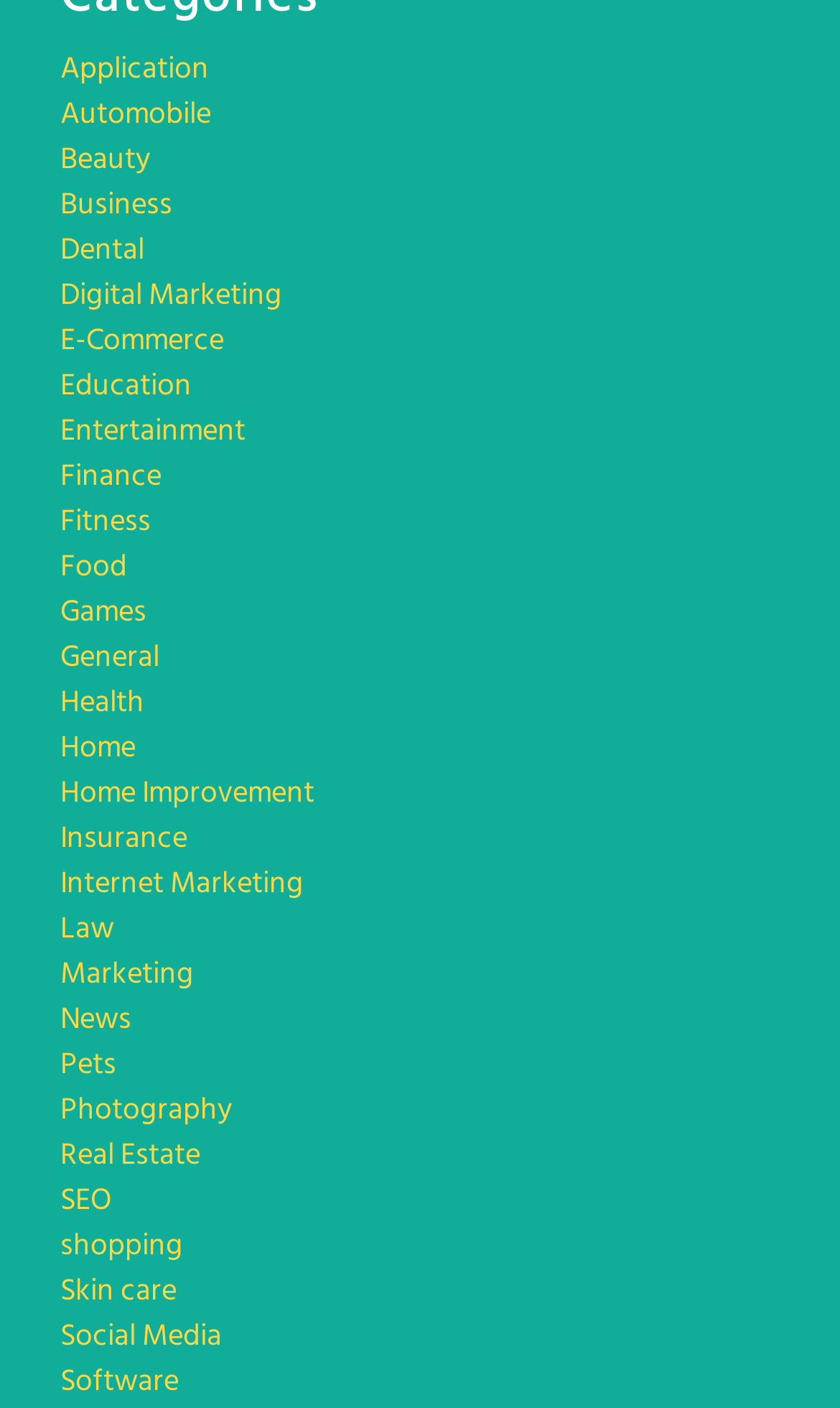Please specify the bounding box coordinates for the clickable region that will help you carry out the instruction: "Click on the 'Application' link".

[0.072, 0.032, 0.249, 0.067]